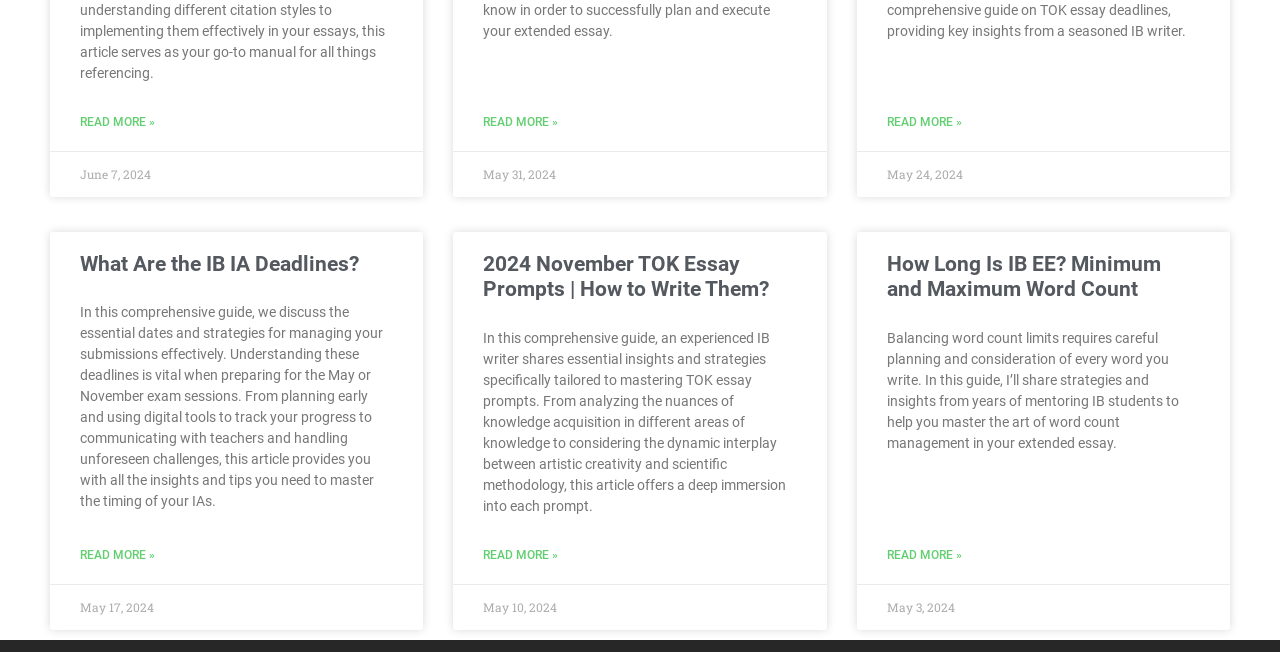Locate the bounding box coordinates of the item that should be clicked to fulfill the instruction: "Learn about the minimum and maximum word count for IB EE".

[0.693, 0.387, 0.907, 0.462]